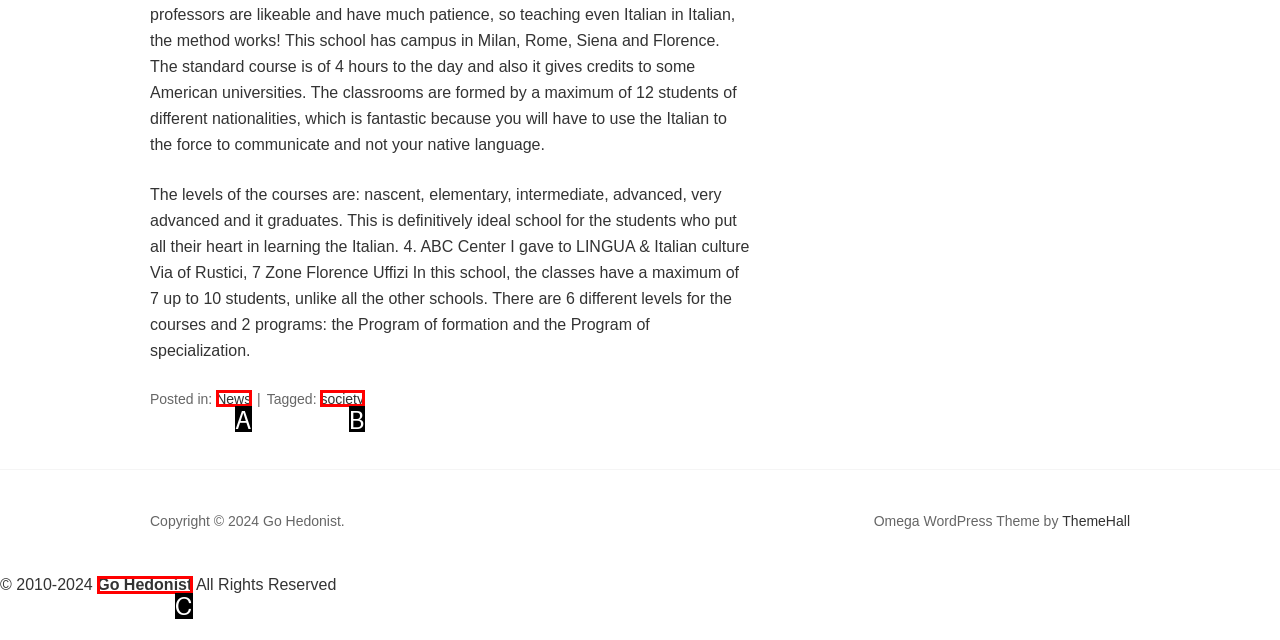Given the description: Go Hedonist, pick the option that matches best and answer with the corresponding letter directly.

C